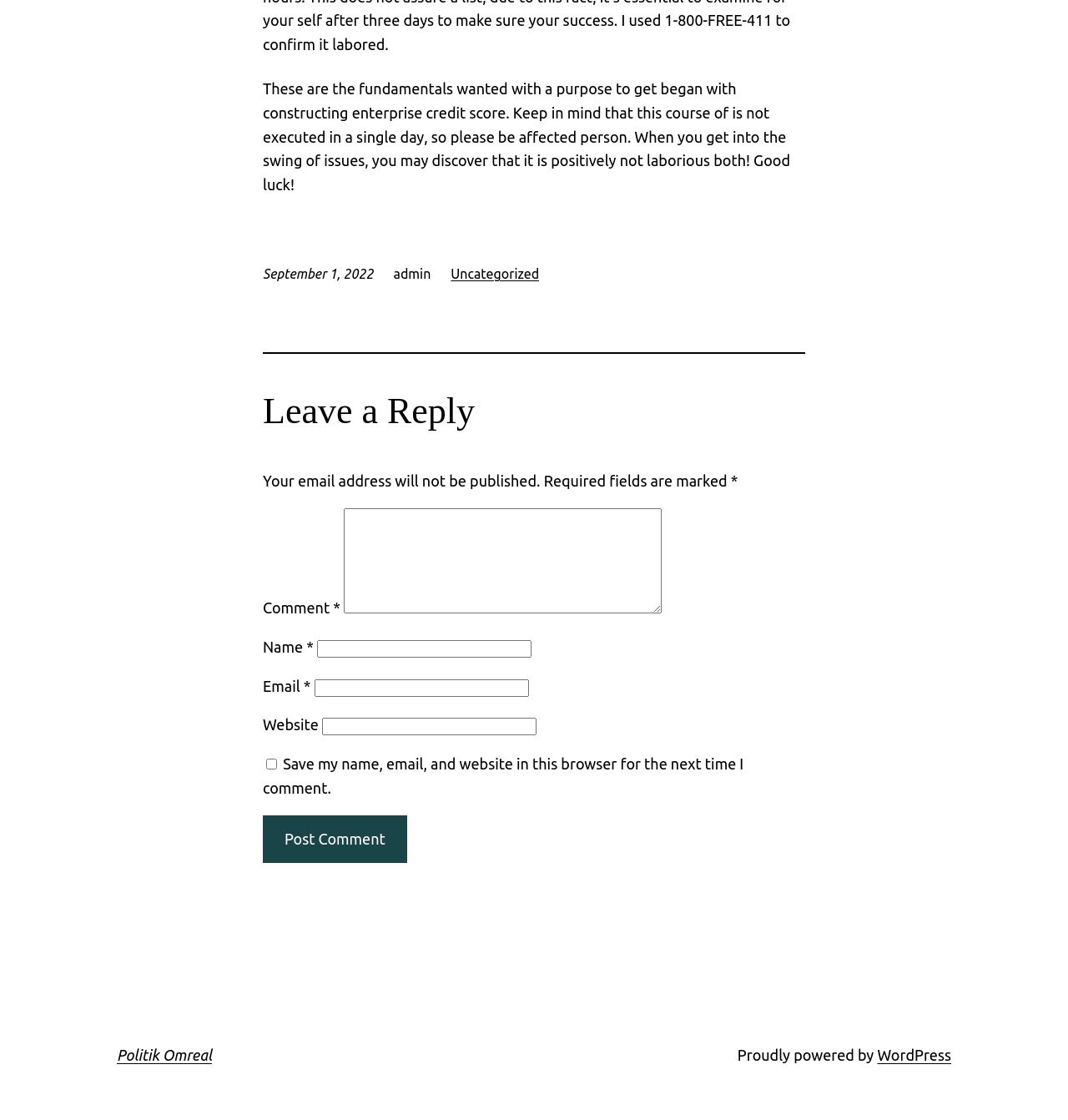Identify the bounding box coordinates of the region that needs to be clicked to carry out this instruction: "Go to the WordPress website". Provide these coordinates as four float numbers ranging from 0 to 1, i.e., [left, top, right, bottom].

[0.821, 0.934, 0.891, 0.949]